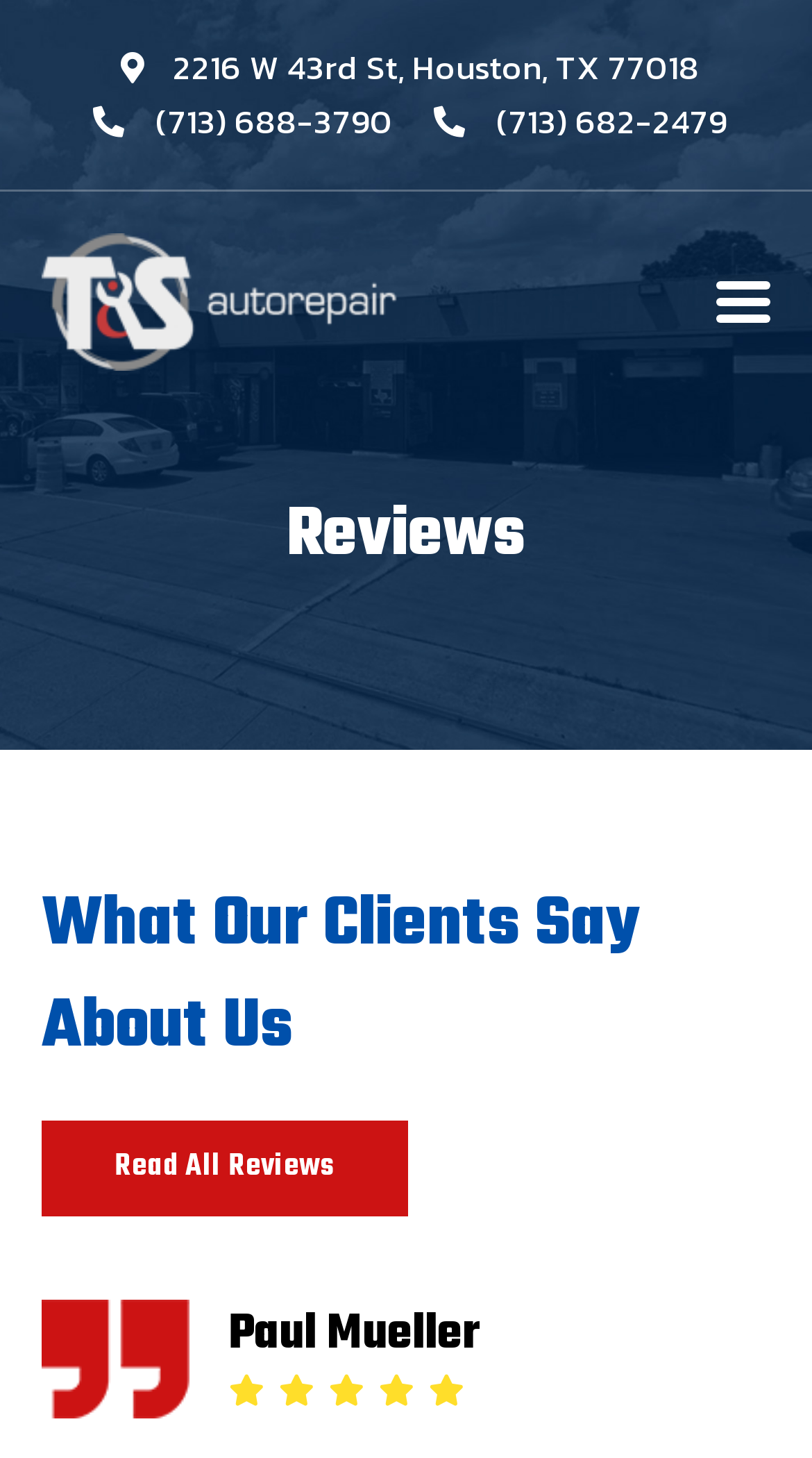Identify the bounding box coordinates for the UI element described as follows: "Read All Reviews". Ensure the coordinates are four float numbers between 0 and 1, formatted as [left, top, right, bottom].

[0.051, 0.769, 0.504, 0.834]